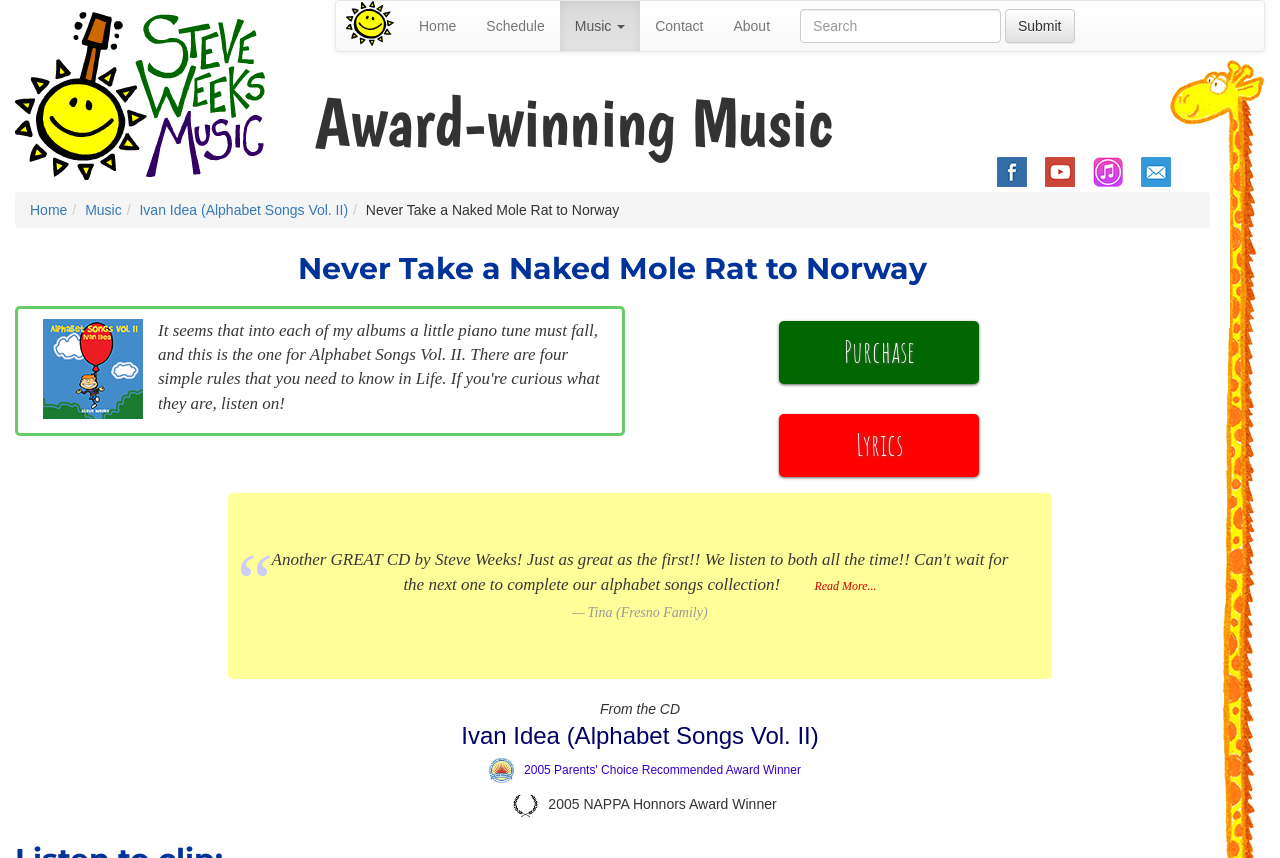Please identify the bounding box coordinates of the element that needs to be clicked to execute the following command: "Search for something". Provide the bounding box using four float numbers between 0 and 1, formatted as [left, top, right, bottom].

[0.625, 0.01, 0.782, 0.05]